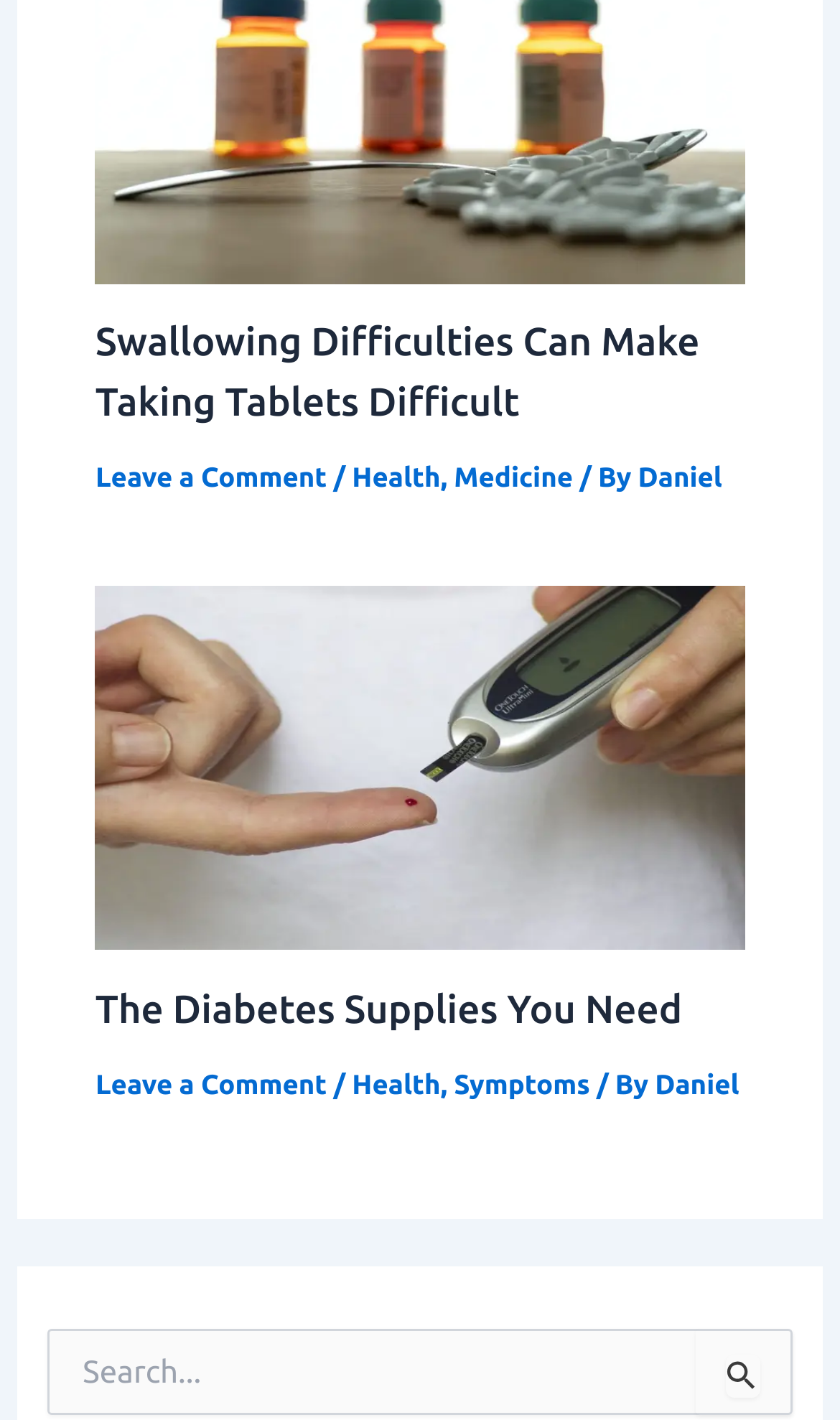Predict the bounding box coordinates of the area that should be clicked to accomplish the following instruction: "Leave a comment on The Diabetes Supplies You Need". The bounding box coordinates should consist of four float numbers between 0 and 1, i.e., [left, top, right, bottom].

[0.114, 0.754, 0.389, 0.775]